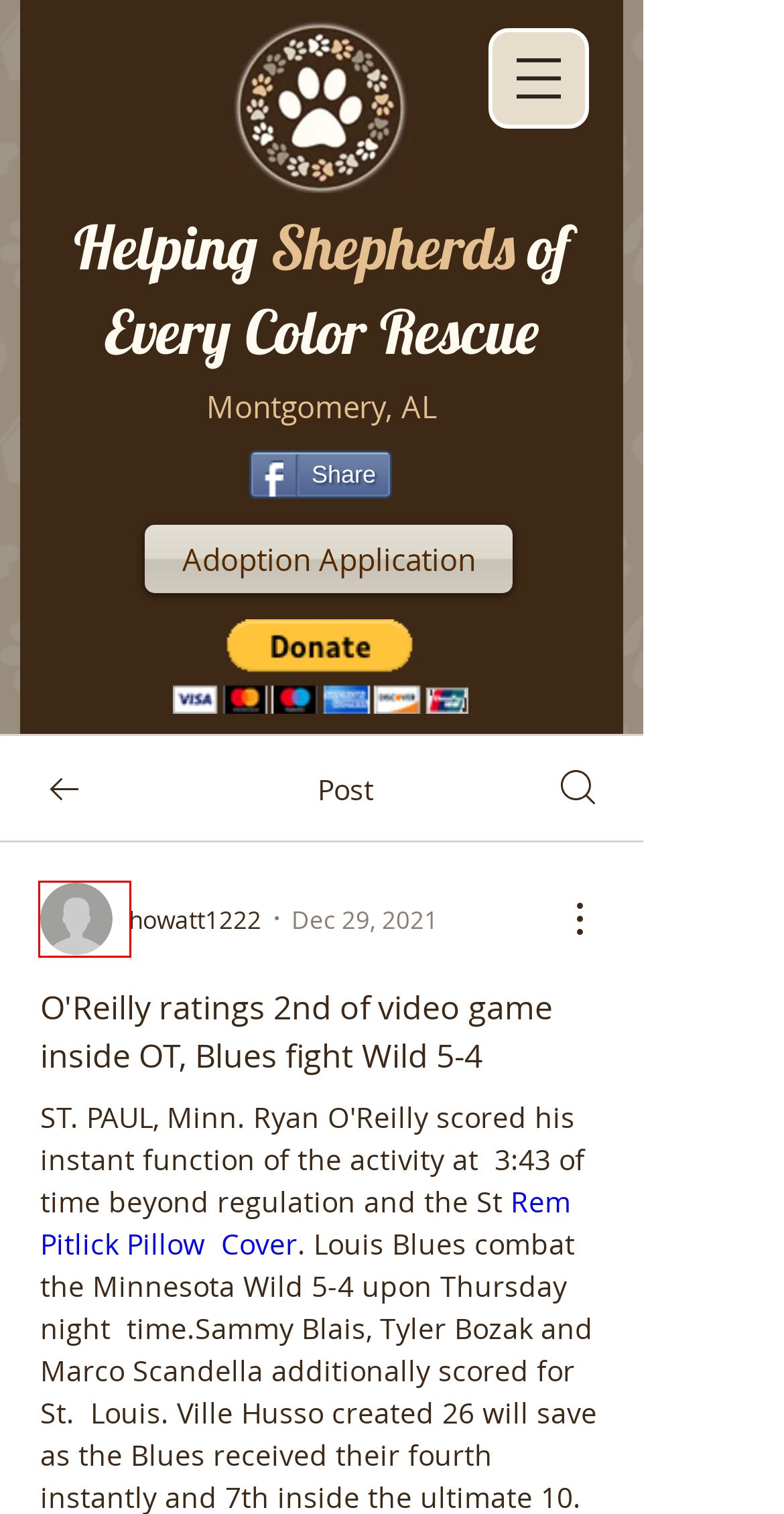Look at the screenshot of a webpage with a red bounding box and select the webpage description that best corresponds to the new page after clicking the element in the red box. Here are the options:
A. howatt1222 | Profile
B. Dubois' reason inside 3rd will help Blue Jackets overcome Purple Wings 5-3 | helping-shepherds
C. Perron ratings 2 aims, Blues keep upon in direction of combat Avs, 5-3 | helping-shepherds
D. daron.robbinswv | Profile
E. huska1223 | Profile
F. Adoption Application - Helping Shepherds of Every Color Rescue
G. Barkov ratings OT champion, Panthers in excess of Celebs 5-4 | helping-shepherds
H. Log In to Your Wix Account - Wix.com

A